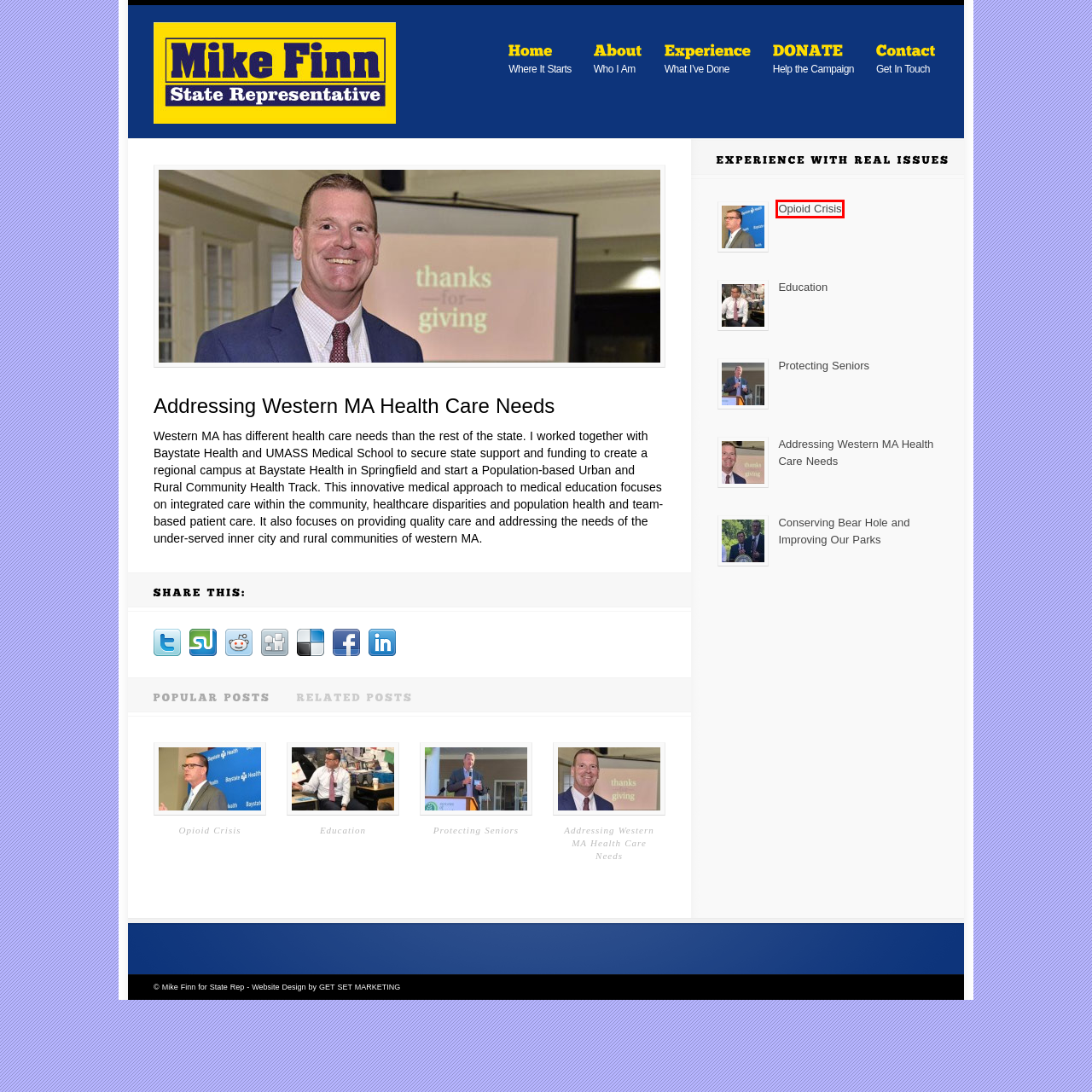Review the webpage screenshot provided, noting the red bounding box around a UI element. Choose the description that best matches the new webpage after clicking the element within the bounding box. The following are the options:
A. Conserving Bear Hole and Improving Our Parks
B. Opioid Crisis
C. DONATE
D. About
E. Contact
F. Protecting Seniors
G. Experience
H. Education

B